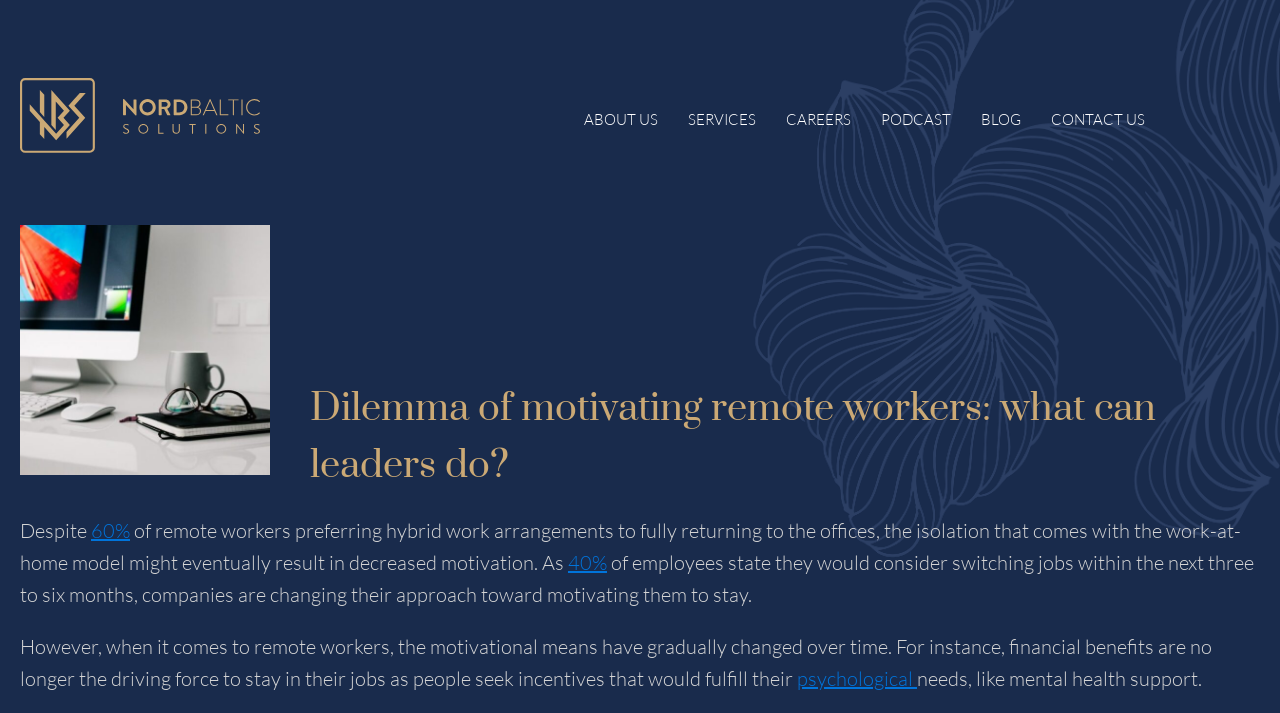Provide a one-word or short-phrase response to the question:
What percentage of employees would consider switching jobs?

40%